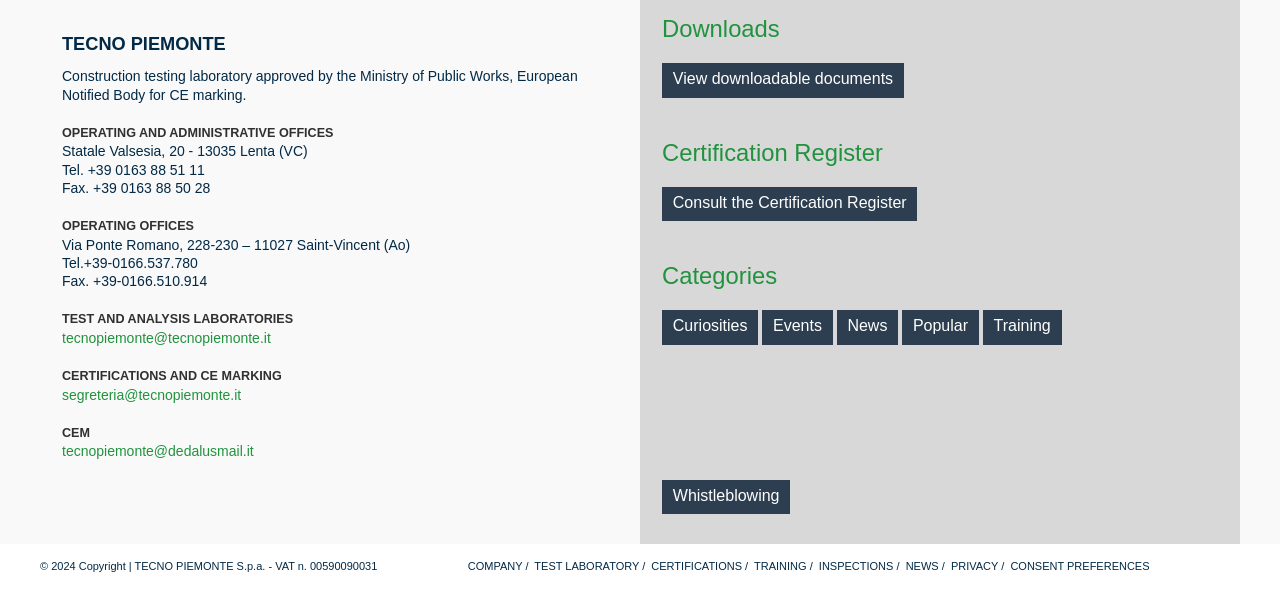Identify the bounding box for the described UI element. Provide the coordinates in (top-left x, top-left y, bottom-right x, bottom-right y) format with values ranging from 0 to 1: art commissions

None